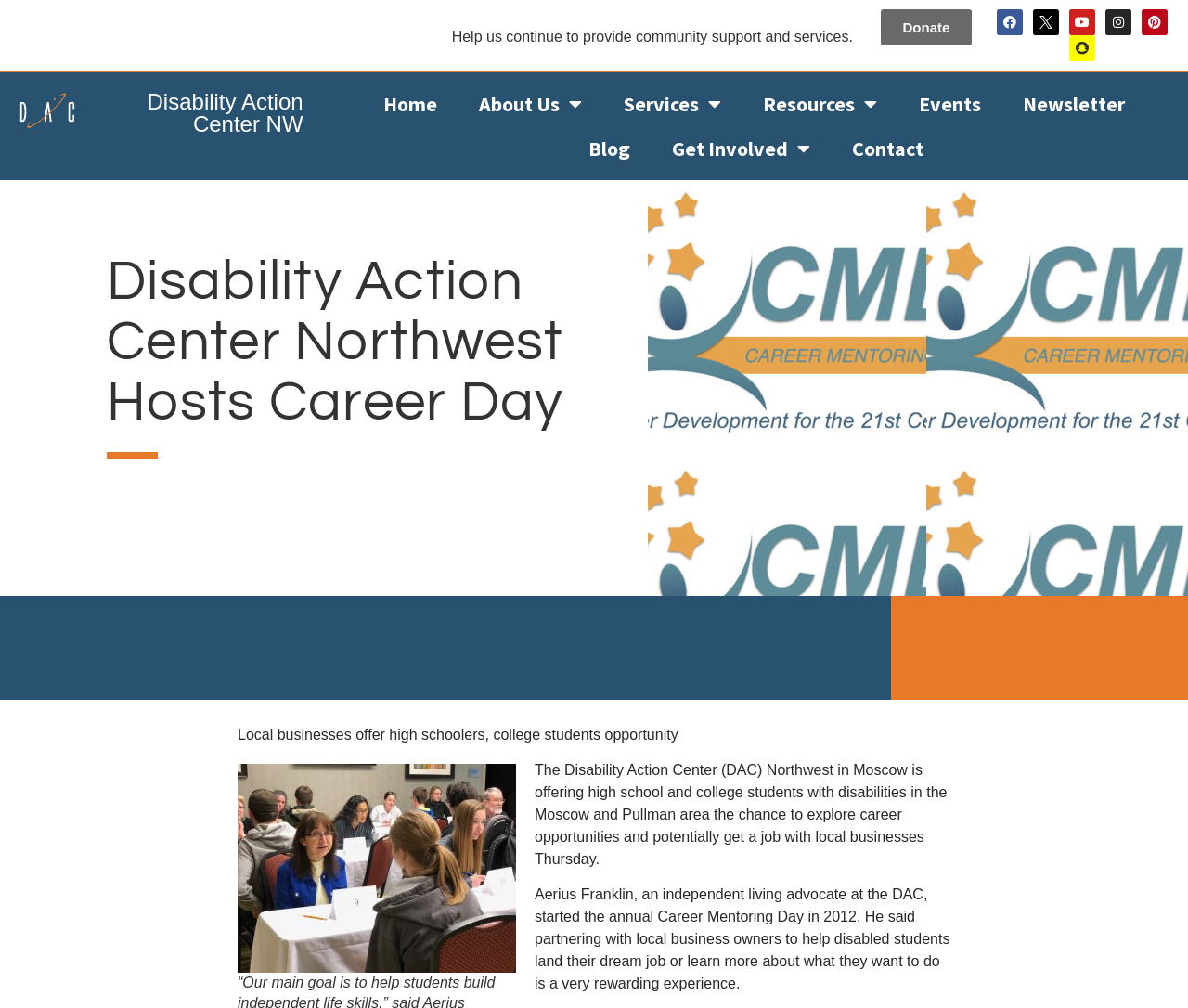Answer briefly with one word or phrase:
What is the date of the article?

November 19, 2018